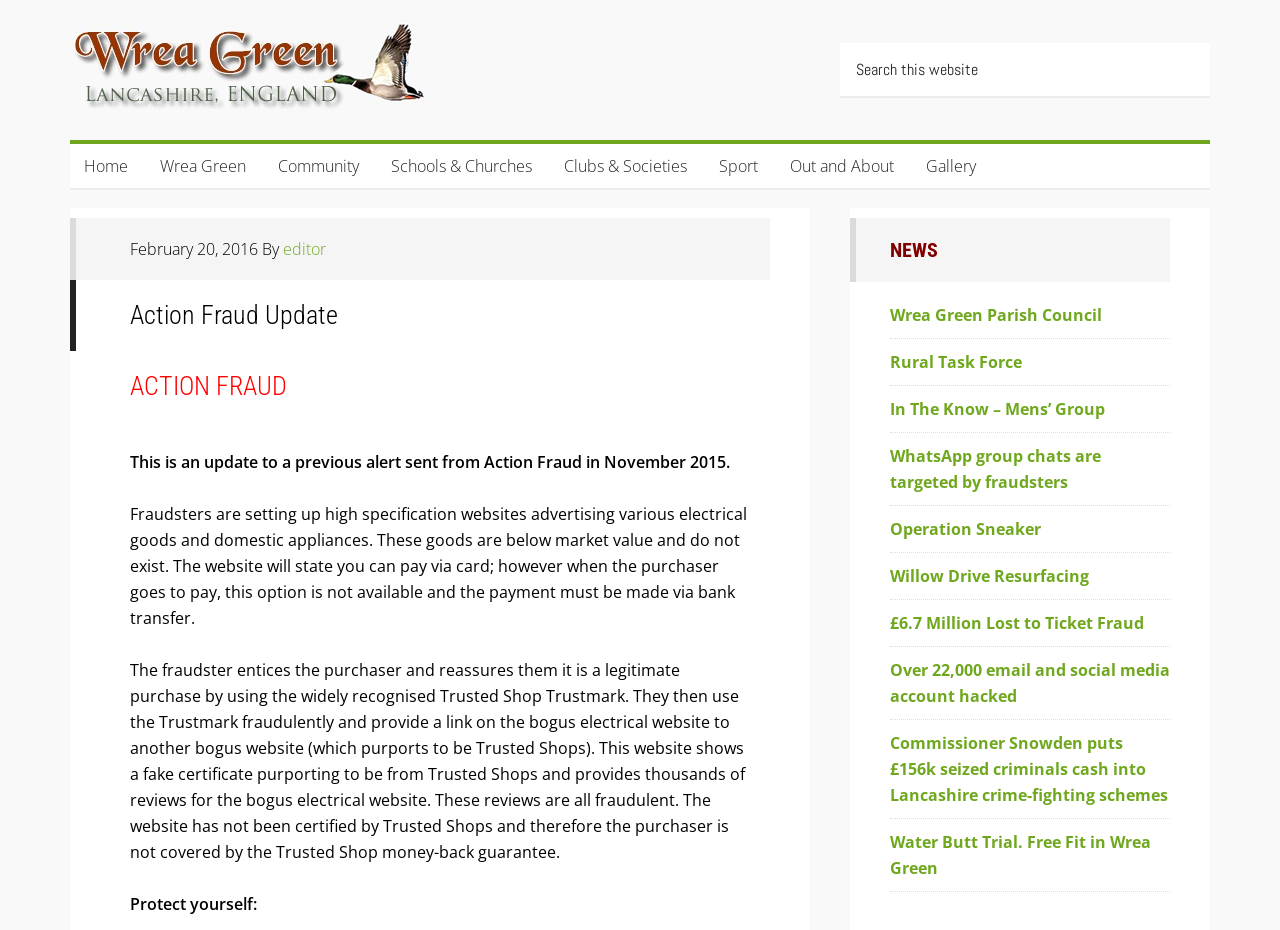Answer the question briefly using a single word or phrase: 
What is the purpose of the Trusted Shop Trustmark?

To reassure purchasers